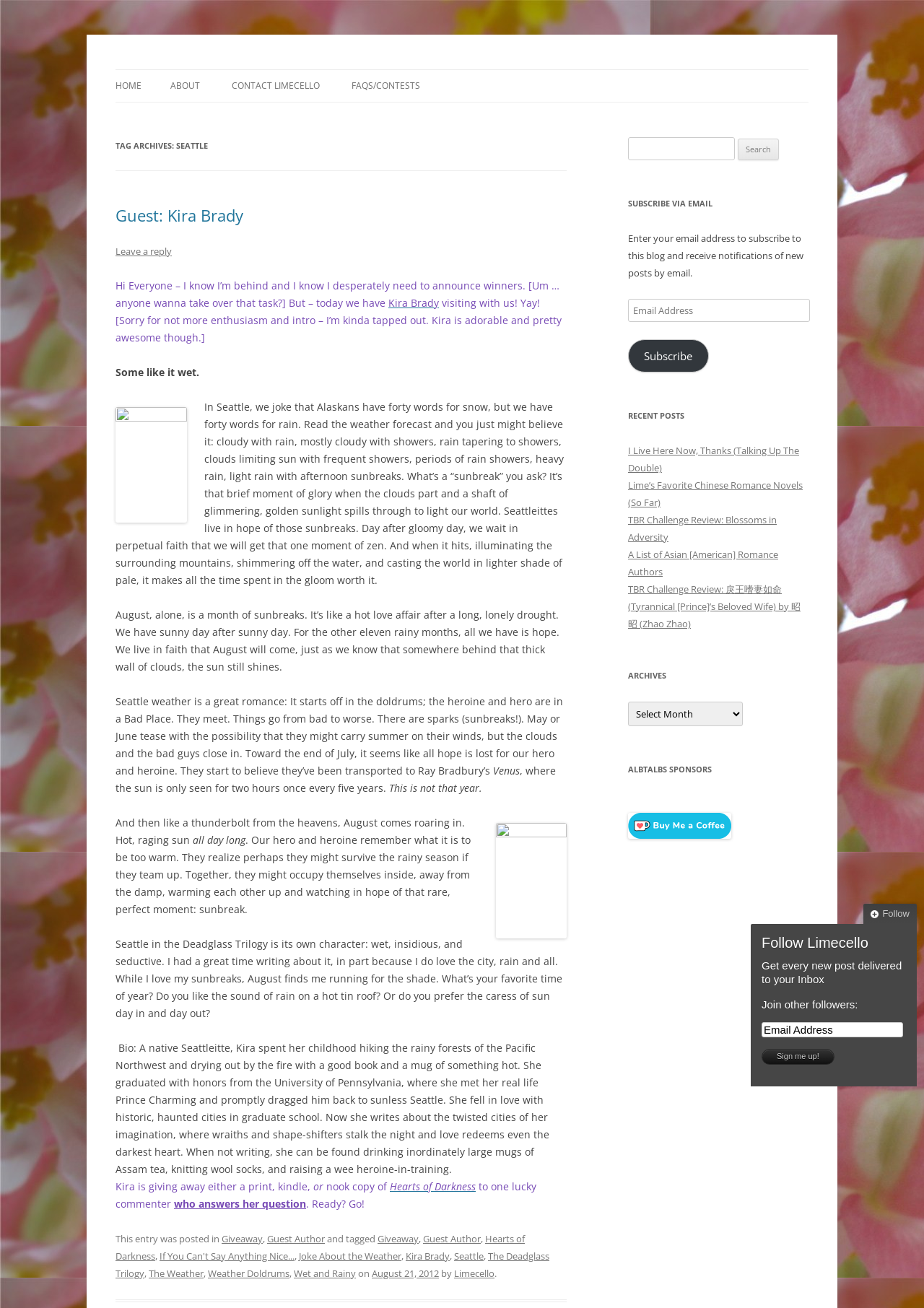What is the name of the guest author?
Based on the image, provide your answer in one word or phrase.

Kira Brady